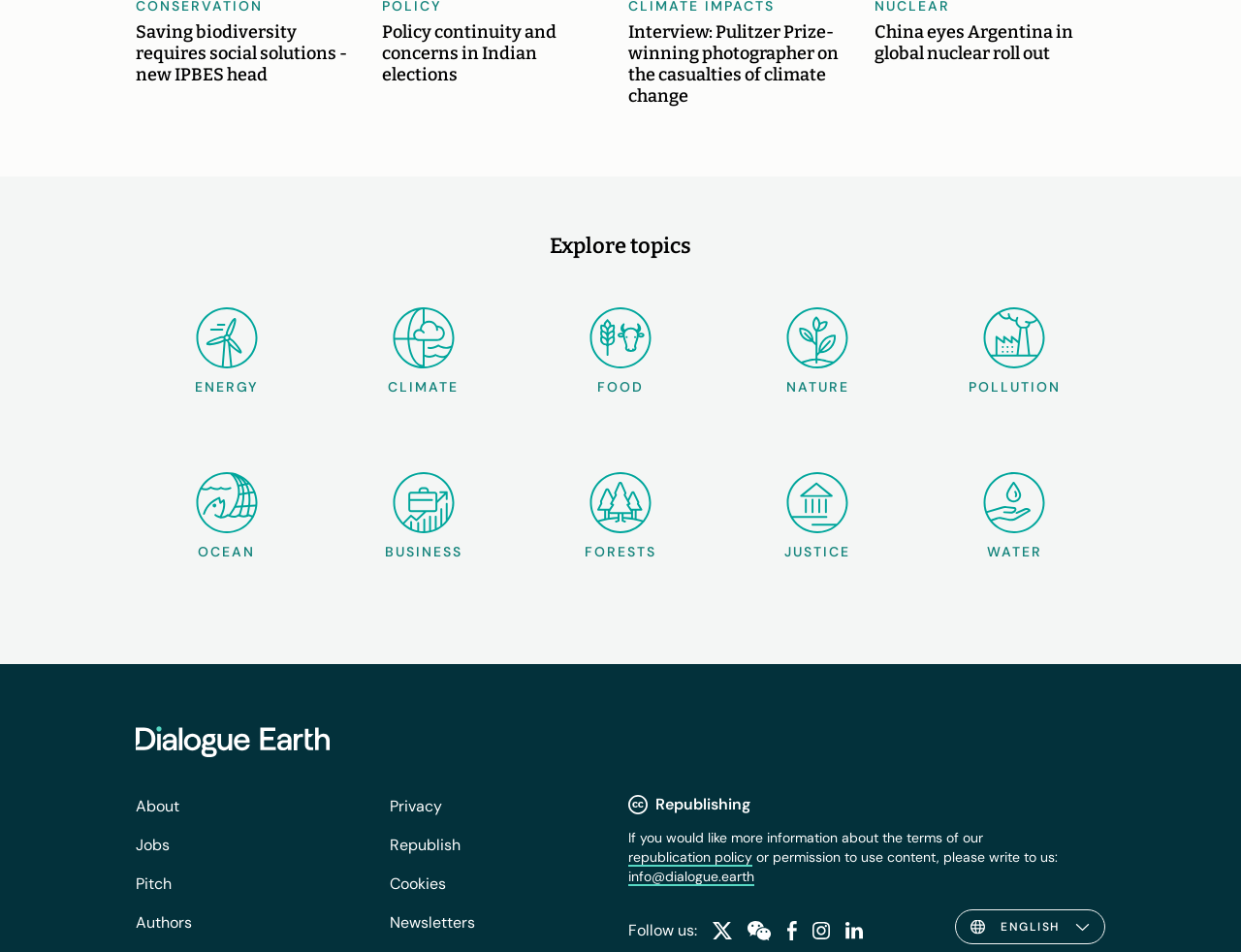Please locate the clickable area by providing the bounding box coordinates to follow this instruction: "Select a topic from the dropdown".

[0.77, 0.956, 0.89, 0.991]